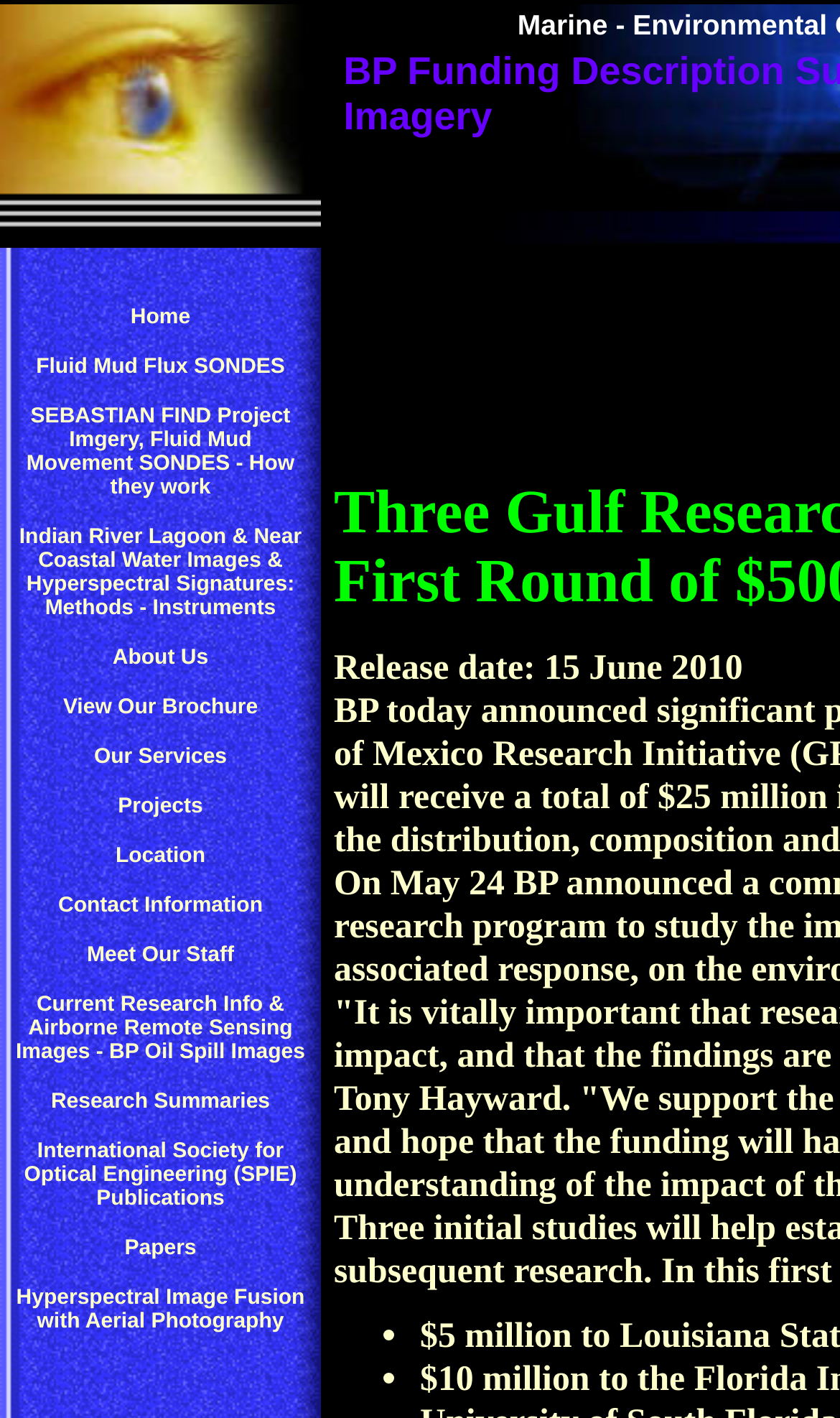Provide the text content of the webpage's main heading.

Three Gulf Research Institutions to Receive First Round of $500 Million Funding